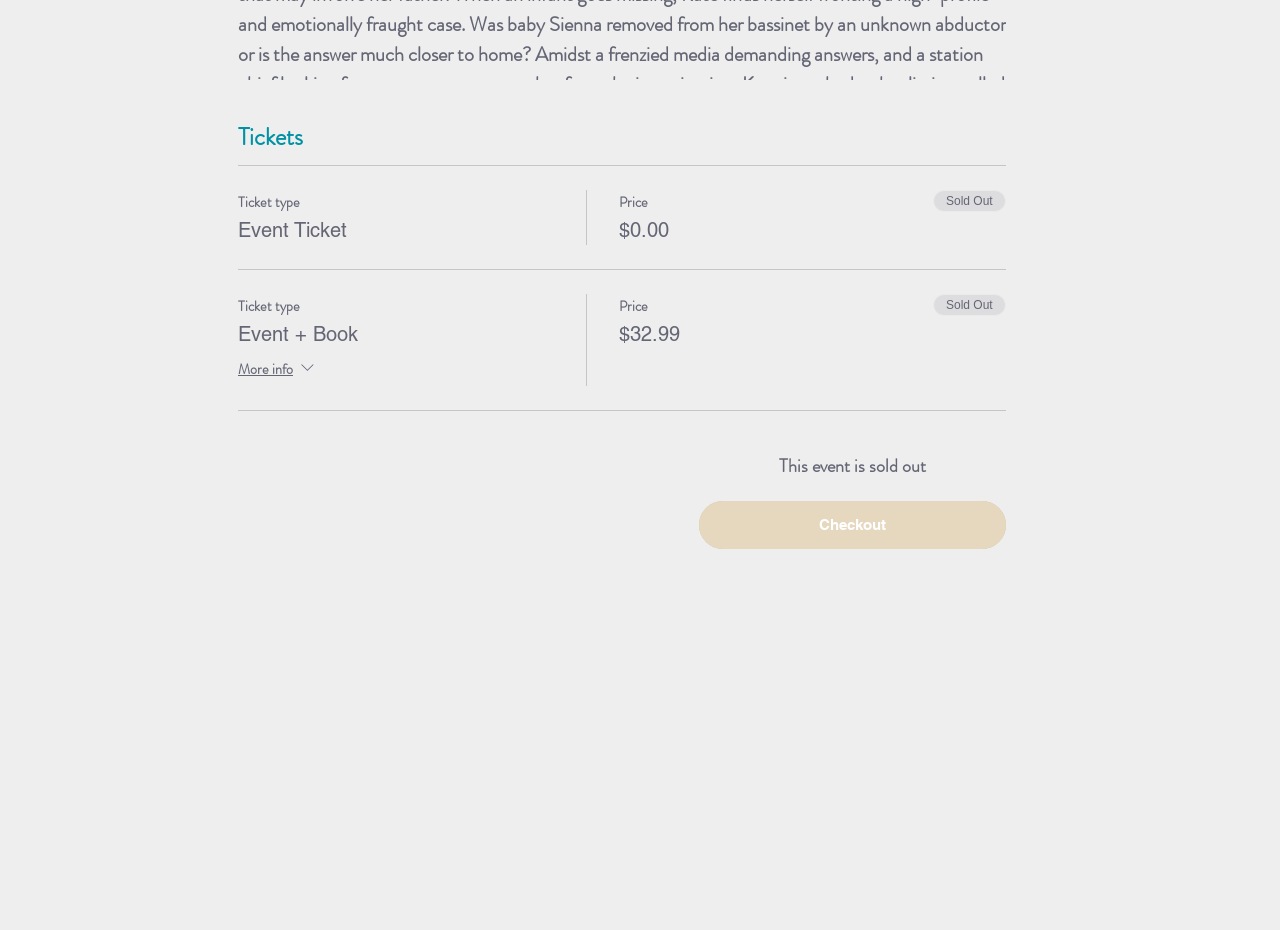What is Dinuka McKenzie's profession?
Examine the screenshot and reply with a single word or phrase.

Australian writer